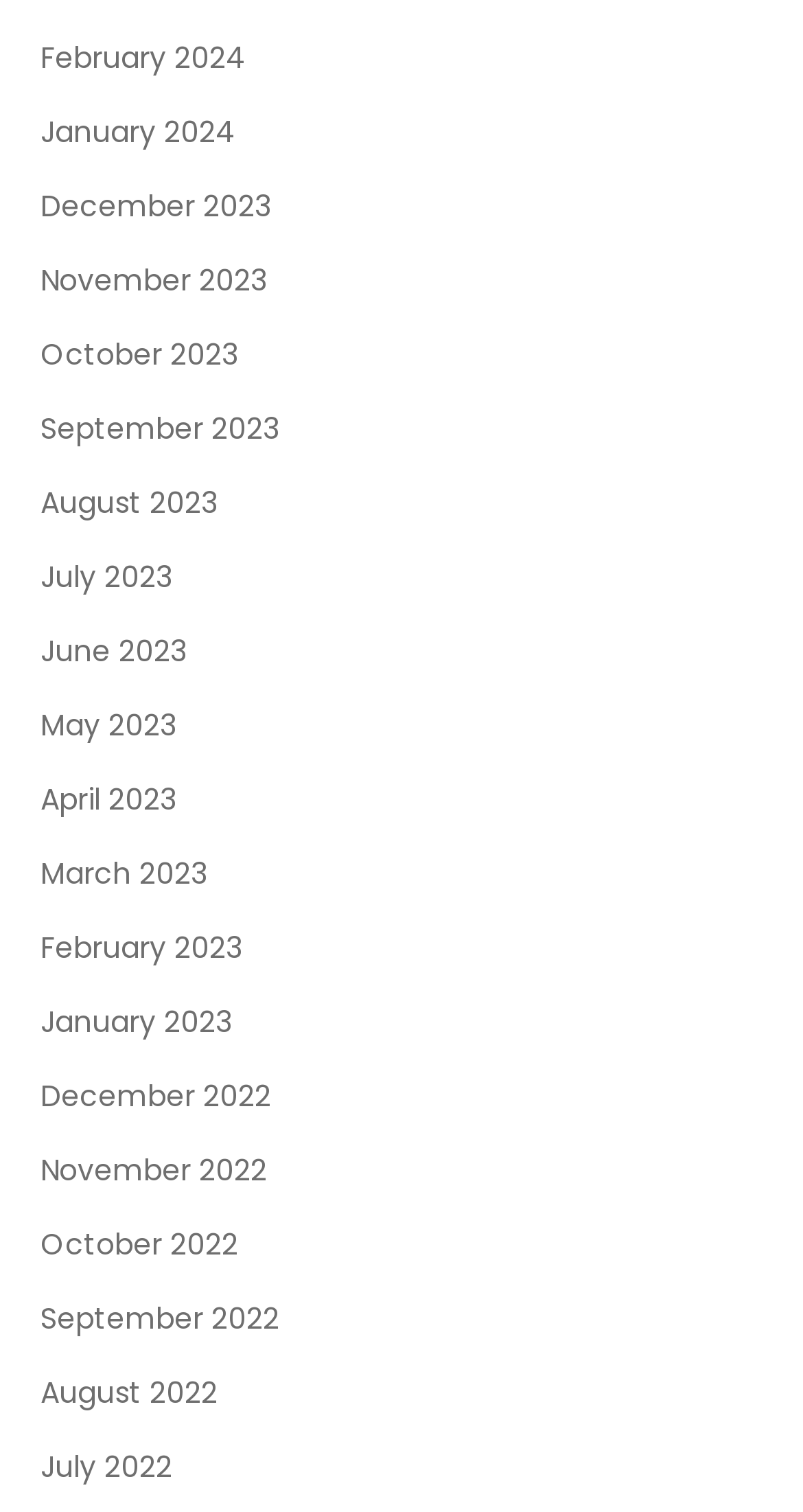What is the position of the link 'June 2023'?
Provide a detailed answer to the question using information from the image.

By analyzing the y1 and y2 coordinates of the link 'June 2023', I found that it is located near the middle of the list, with its top edge at y1=0.413 and its bottom edge at y2=0.449.